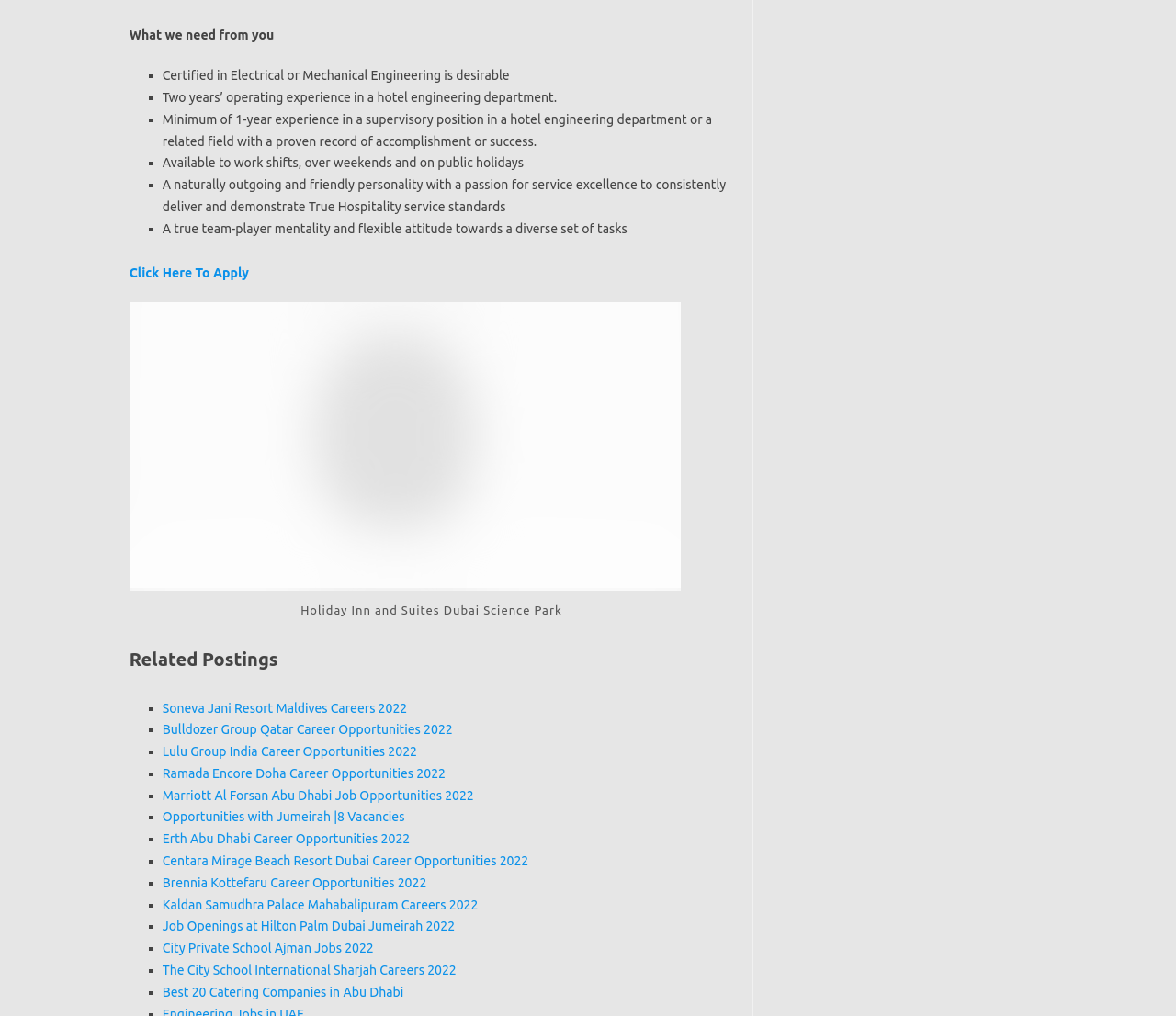Pinpoint the bounding box coordinates of the clickable area needed to execute the instruction: "Share this article on Facebook". The coordinates should be specified as four float numbers between 0 and 1, i.e., [left, top, right, bottom].

None